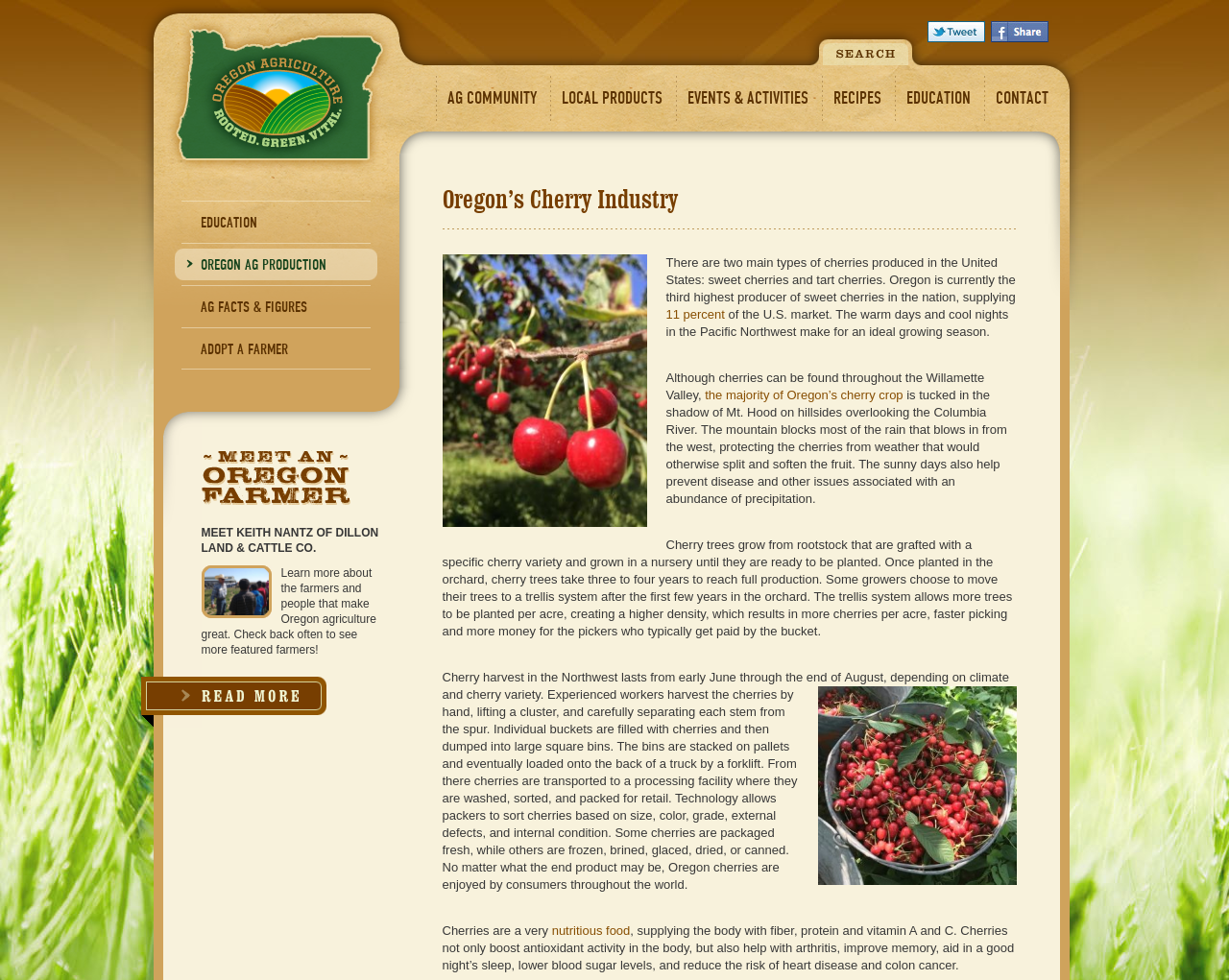What is the ideal growing season for cherries?
Please provide a comprehensive and detailed answer to the question.

The webpage states that the warm days and cool nights in the Pacific Northwest make for an ideal growing season for cherries.